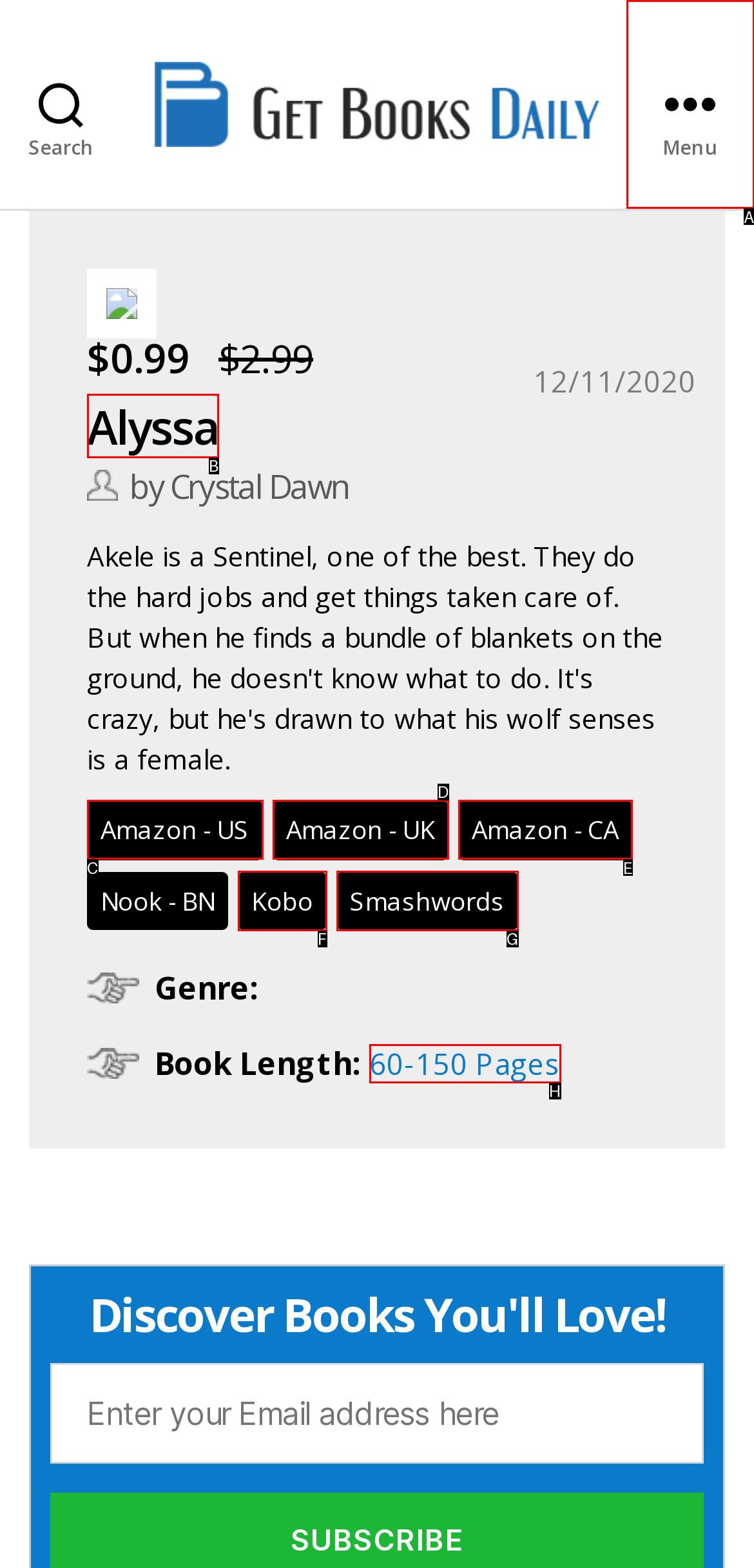Tell me the letter of the UI element to click in order to accomplish the following task: Open the menu
Answer with the letter of the chosen option from the given choices directly.

A